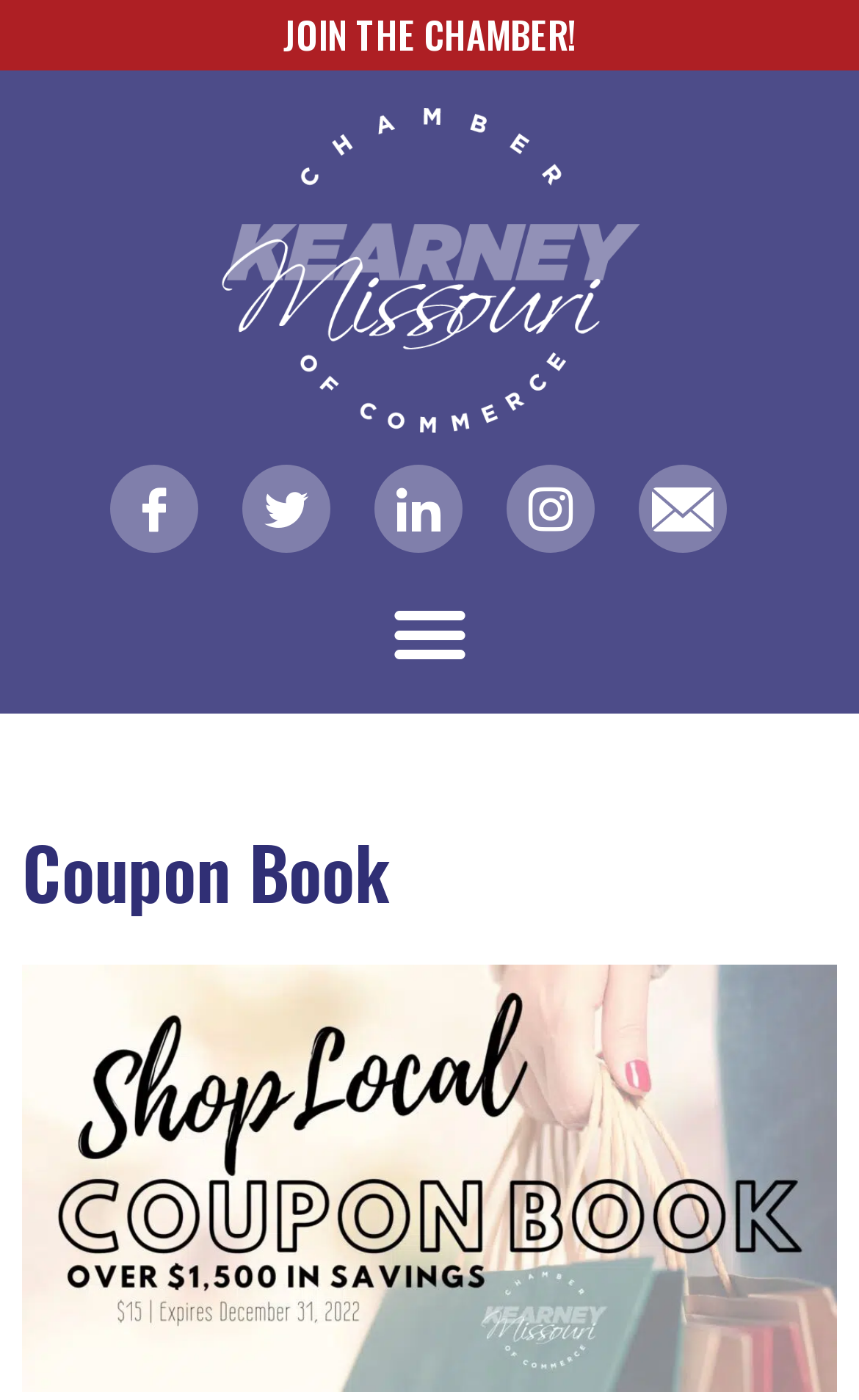Give an in-depth explanation of the webpage layout and content.

The webpage is about the Kearney Chamber of Commerce's Coupon Book. At the top, there is a prominent heading that reads "JOIN THE CHAMBER!" with a link below it. To the right of this heading, there is a link with no text. 

Below these elements, there are five social media icons, including Facebook, Twitter, LinkedIn, Instagram, and an envelope, which are evenly spaced and aligned horizontally. 

On the right side of the page, there is a menu toggle button labeled "Menu Toggle". When expanded, it reveals a heading that says "Coupon Book". This menu toggle button is positioned near the top-right corner of the page.